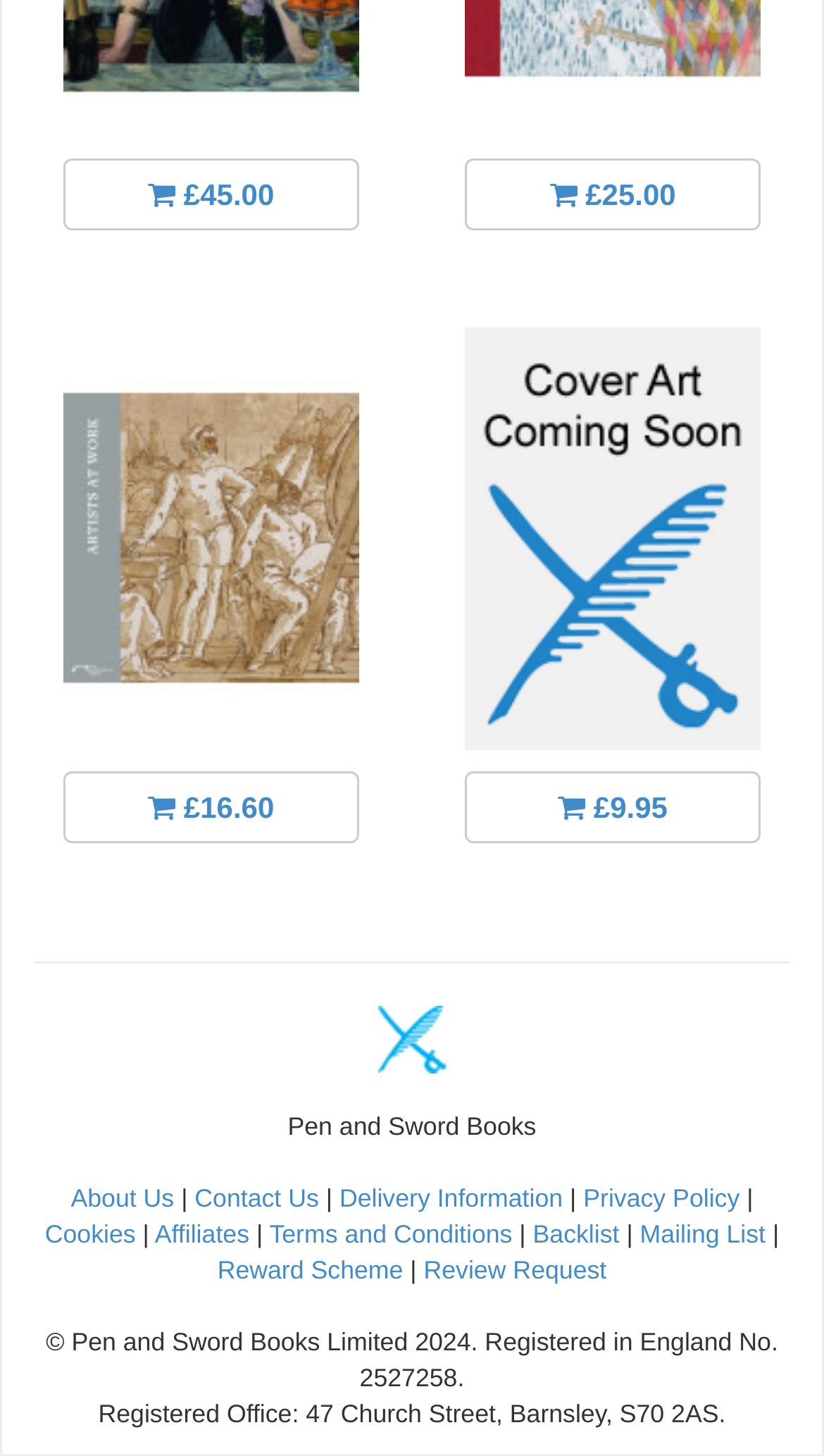Please provide the bounding box coordinates for the element that needs to be clicked to perform the following instruction: "Click the £9.95 link". The coordinates should be given as four float numbers between 0 and 1, i.e., [left, top, right, bottom].

[0.564, 0.53, 0.923, 0.579]